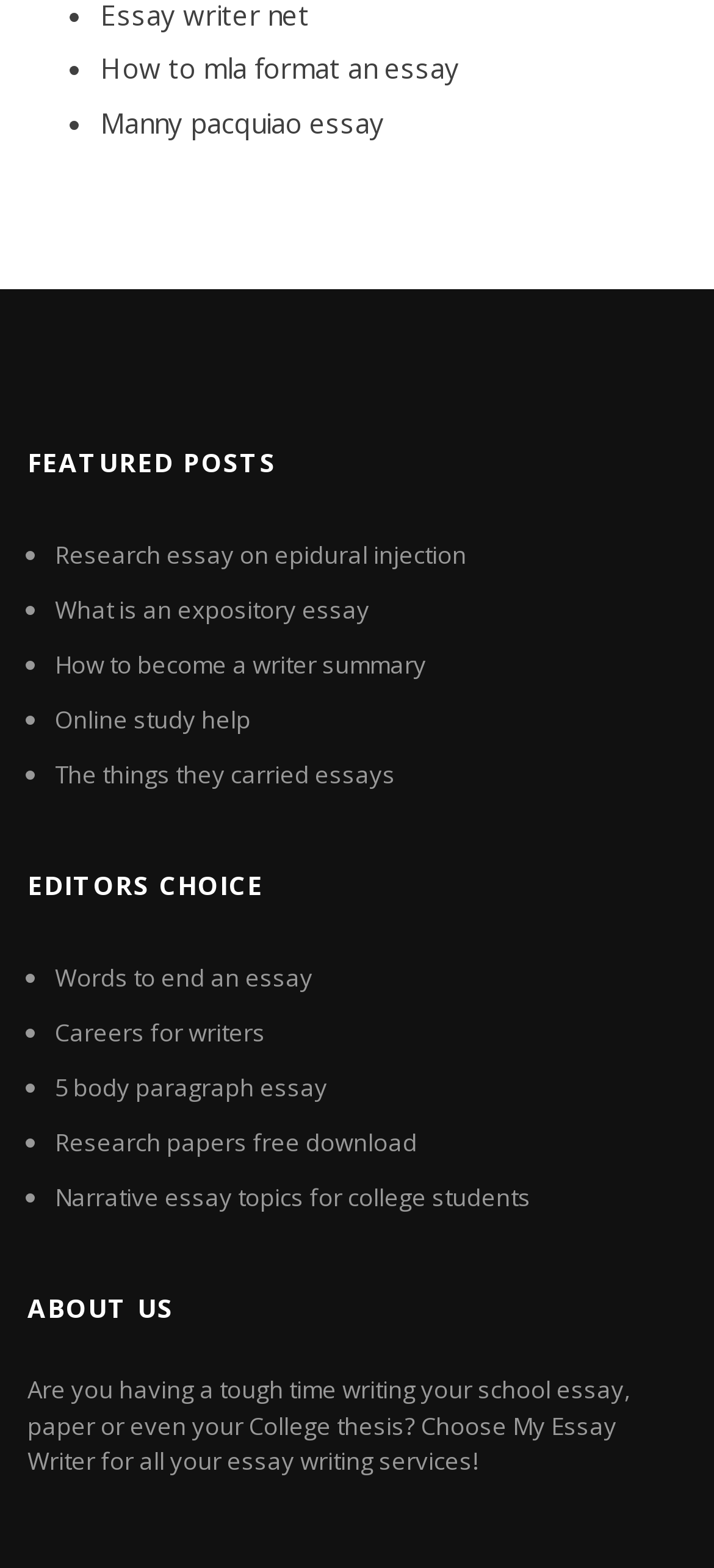Find the bounding box coordinates of the clickable region needed to perform the following instruction: "Explore 'What is an expository essay'". The coordinates should be provided as four float numbers between 0 and 1, i.e., [left, top, right, bottom].

[0.077, 0.378, 0.518, 0.399]